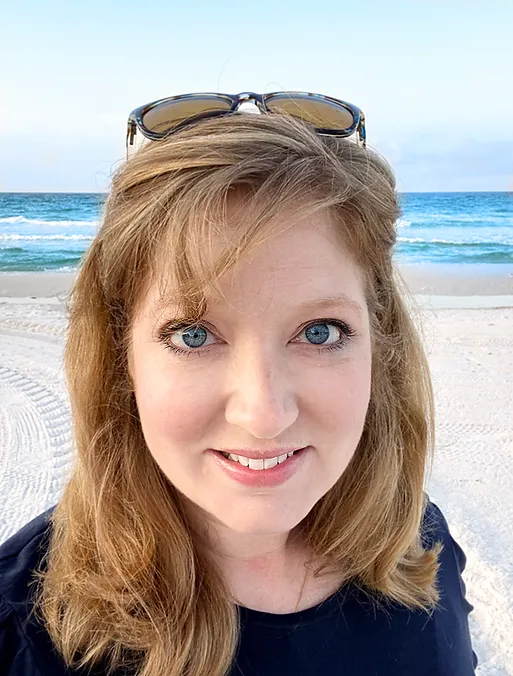Generate a detailed caption that describes the image.

A woman with long, wavy blonde hair smiles warmly at the camera, standing on a picturesque beach. Her blue eyes glisten, reflecting the brightness of the day, as she enjoys the serene backdrop of turquoise waves gently lapping against the sandy shore. The sun casts a soft glow on her face, enhancing her cheerful expression. Resting on her head are a pair of stylish sunglasses, hinting at a beautiful day outdoors. In the background, the ocean stretches out toward the horizon, under a clear sky. The sand beneath her appears freshly disturbed, suggesting a recent stroll along the beach. This scene captures a moment of joy and tranquility, likely in a place that inspires creativity and reflection.